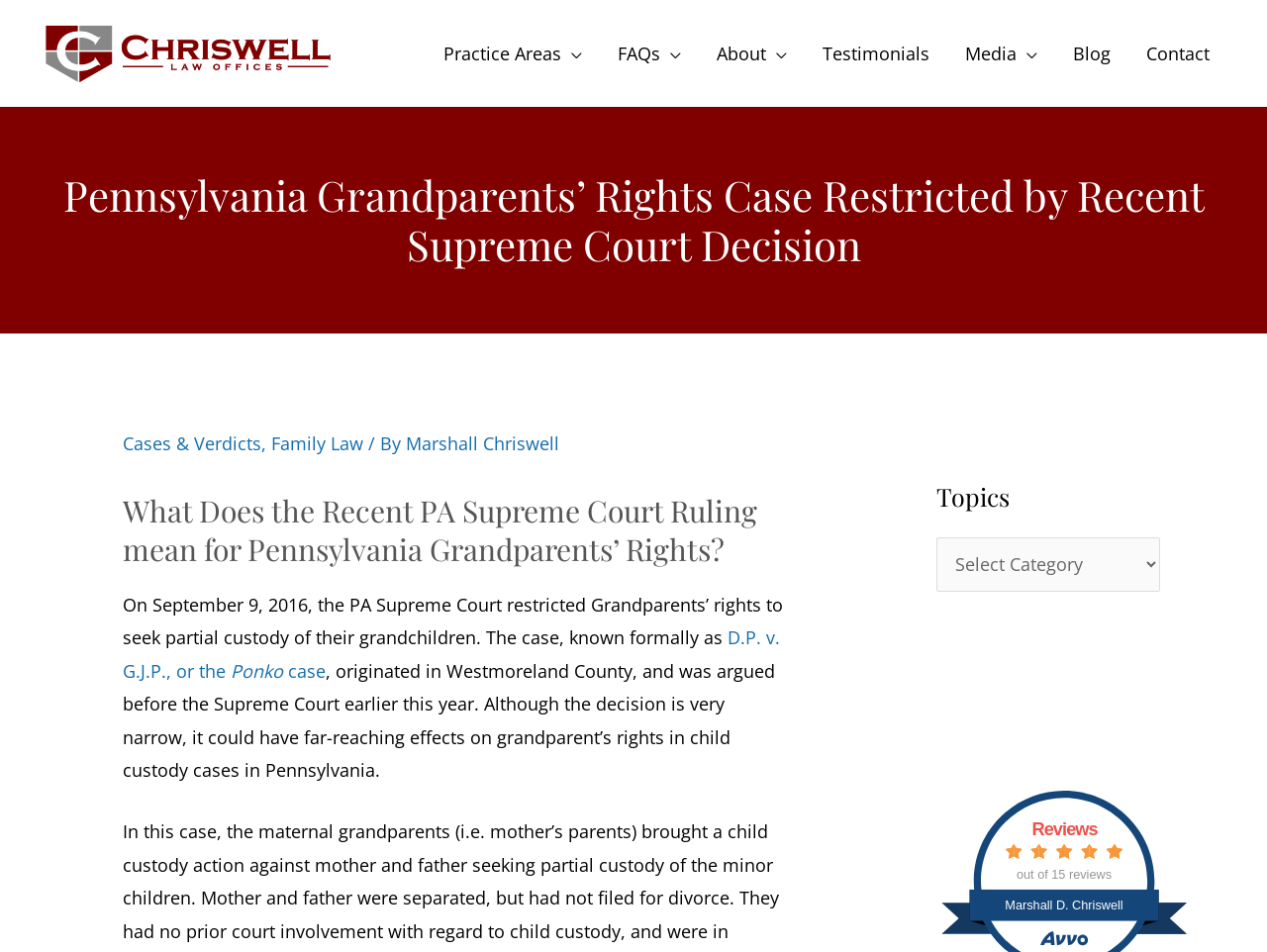Describe all the key features of the webpage in detail.

The webpage appears to be a law firm's website, specifically discussing a recent Pennsylvania Supreme Court decision regarding grandparents' rights. At the top left, there is a logo and a link to "Chriswell Law Offices". 

Below the logo, there is a navigation menu that spans across the top of the page, containing links to various sections of the website, including "Practice Areas", "FAQs", "About", "Testimonials", "Media", "Blog", and "Contact".

The main content of the page is divided into two sections. The first section has a heading that matches the meta description, "Pennsylvania Grandparents' Rights Case Restricted by Recent Supreme Court Decision". Below this heading, there is a subheading that asks, "What Does the Recent PA Supreme Court Ruling mean for Pennsylvania Grandparents’ Rights?" followed by a paragraph of text that explains the recent court decision and its implications.

To the right of the main content, there is a complementary section with a heading "Topics" and a dropdown combobox that allows users to select from various topics. Below the combobox, there are some static text elements, including the name "Marshall D. Chriswell", "Reviews", and a rating of "out of 15 reviews".

There are several links and buttons scattered throughout the page, including links to "Cases & Verdicts", "Family Law", and "Marshall Chriswell", as well as a link to the specific court case, "D.P. v. G.J.P., or the Ponko case".